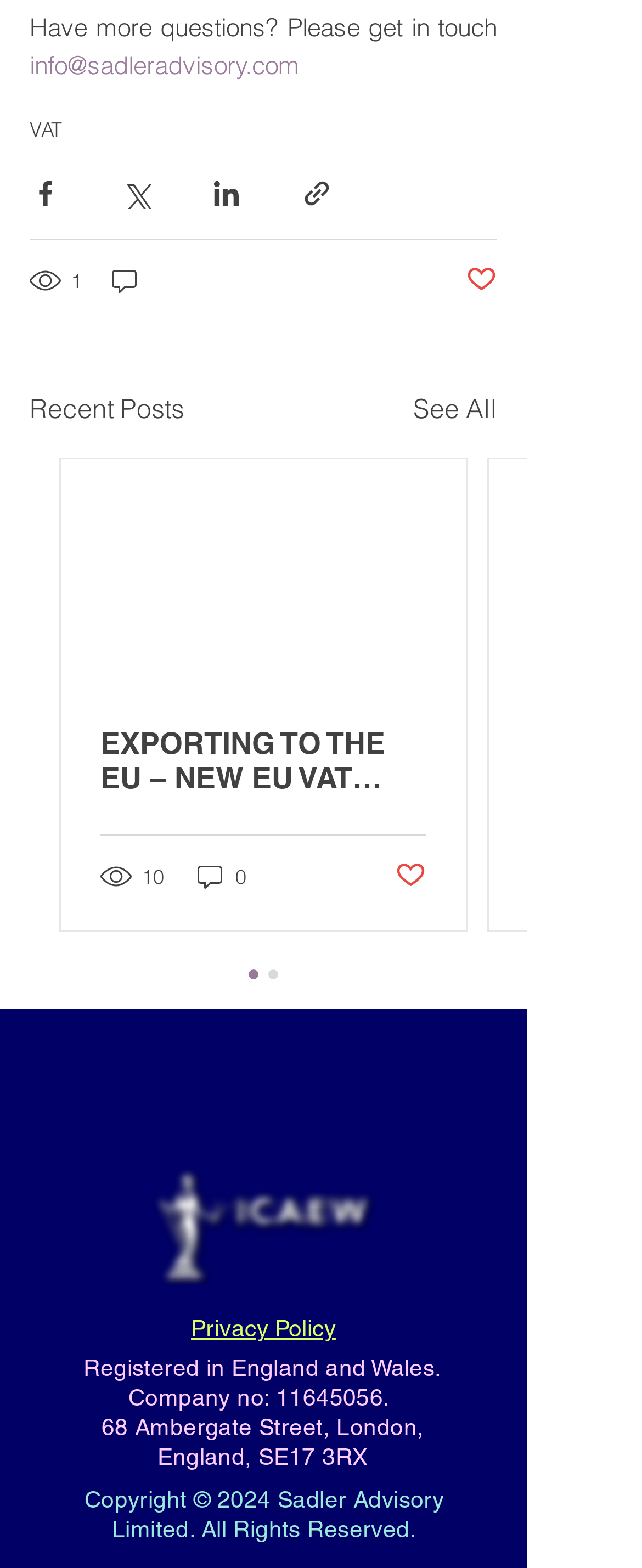Identify the bounding box coordinates for the UI element mentioned here: "See All". Provide the coordinates as four float values between 0 and 1, i.e., [left, top, right, bottom].

[0.644, 0.248, 0.774, 0.273]